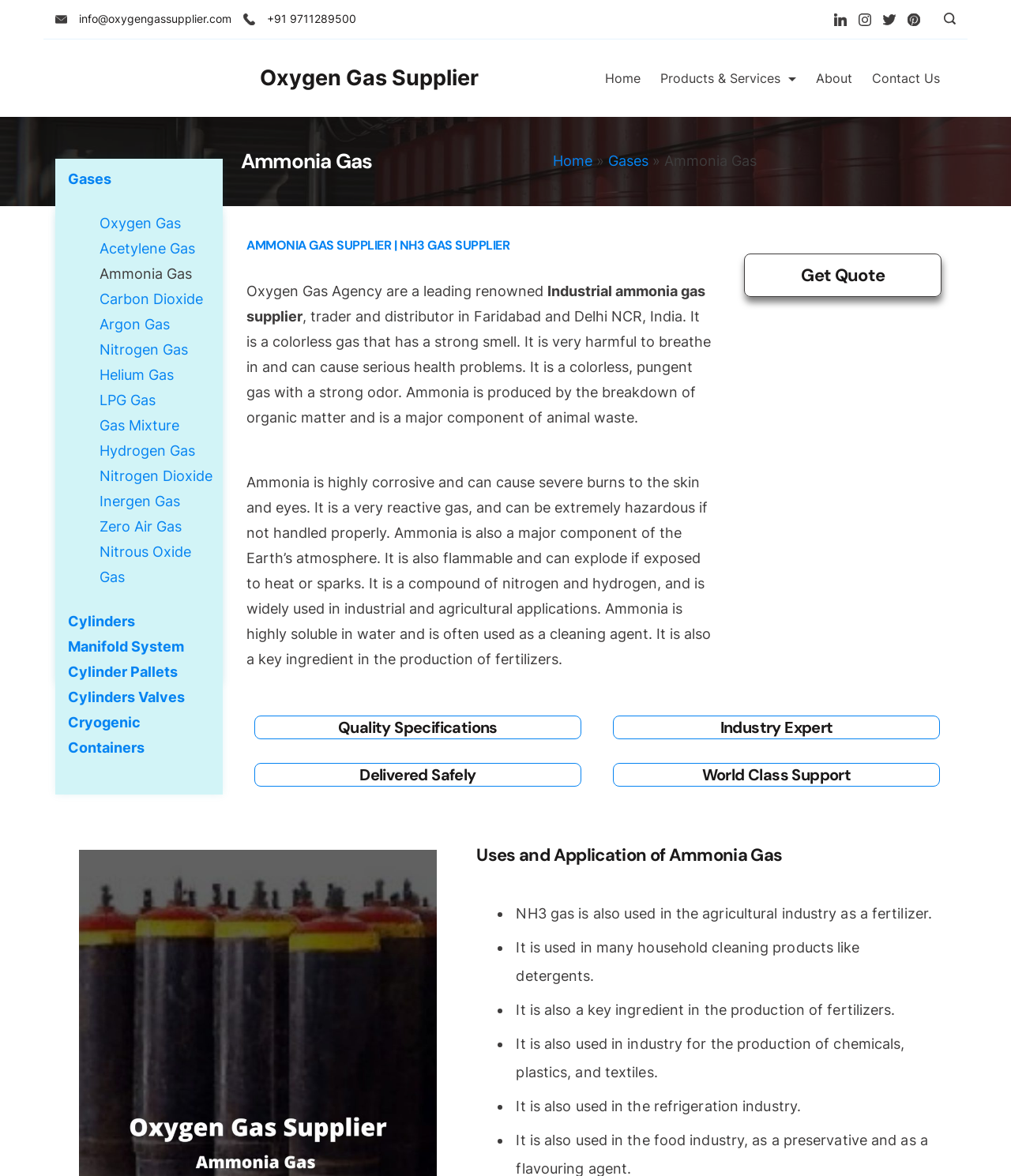Please find and report the bounding box coordinates of the element to click in order to perform the following action: "Go to the Home page". The coordinates should be expressed as four float numbers between 0 and 1, in the format [left, top, right, bottom].

[0.598, 0.054, 0.643, 0.079]